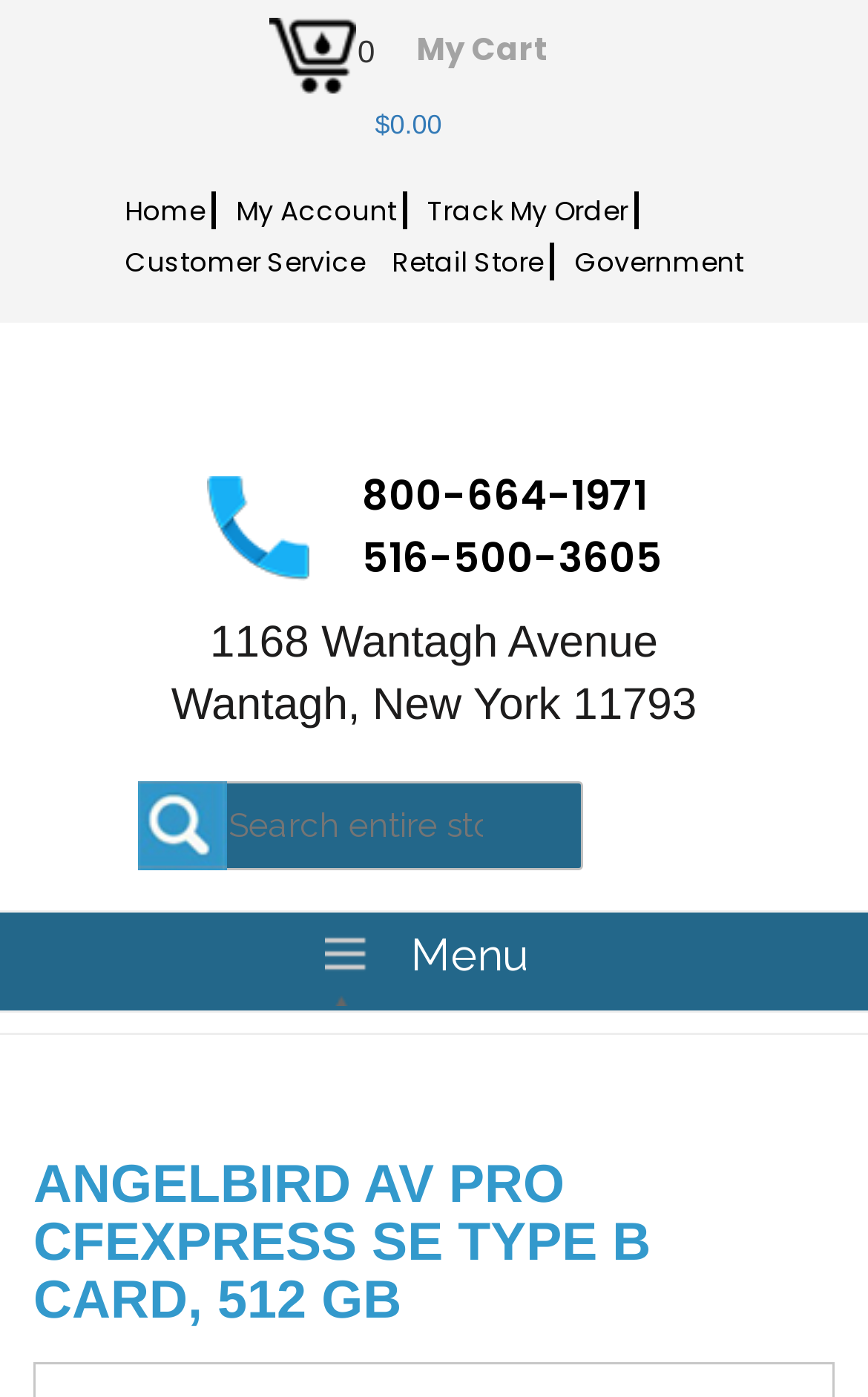Can you give a detailed response to the following question using the information from the image? How many phone numbers are listed?

I found the answer by looking at the two StaticText elements that contain phone numbers, '800-664-1971' and '516-500-3605', which are located in a LayoutTable.